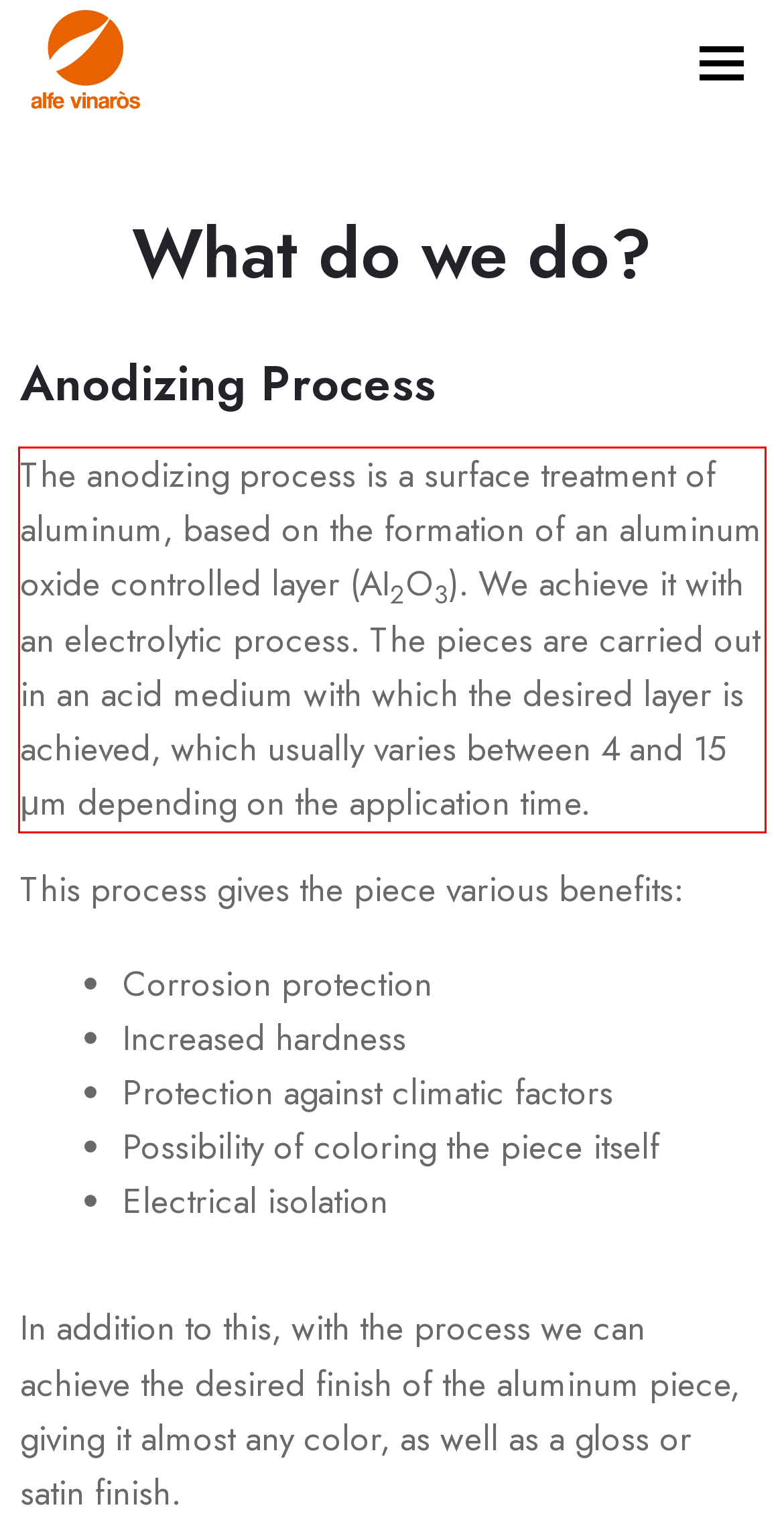Given the screenshot of the webpage, identify the red bounding box, and recognize the text content inside that red bounding box.

The anodizing process is a surface treatment of aluminum, based on the formation of an aluminum oxide controlled layer (AI2O3). We achieve it with an electrolytic process. The pieces are carried out in an acid medium with which the desired layer is achieved, which usually varies between 4 and 15 μm depending on the application time.